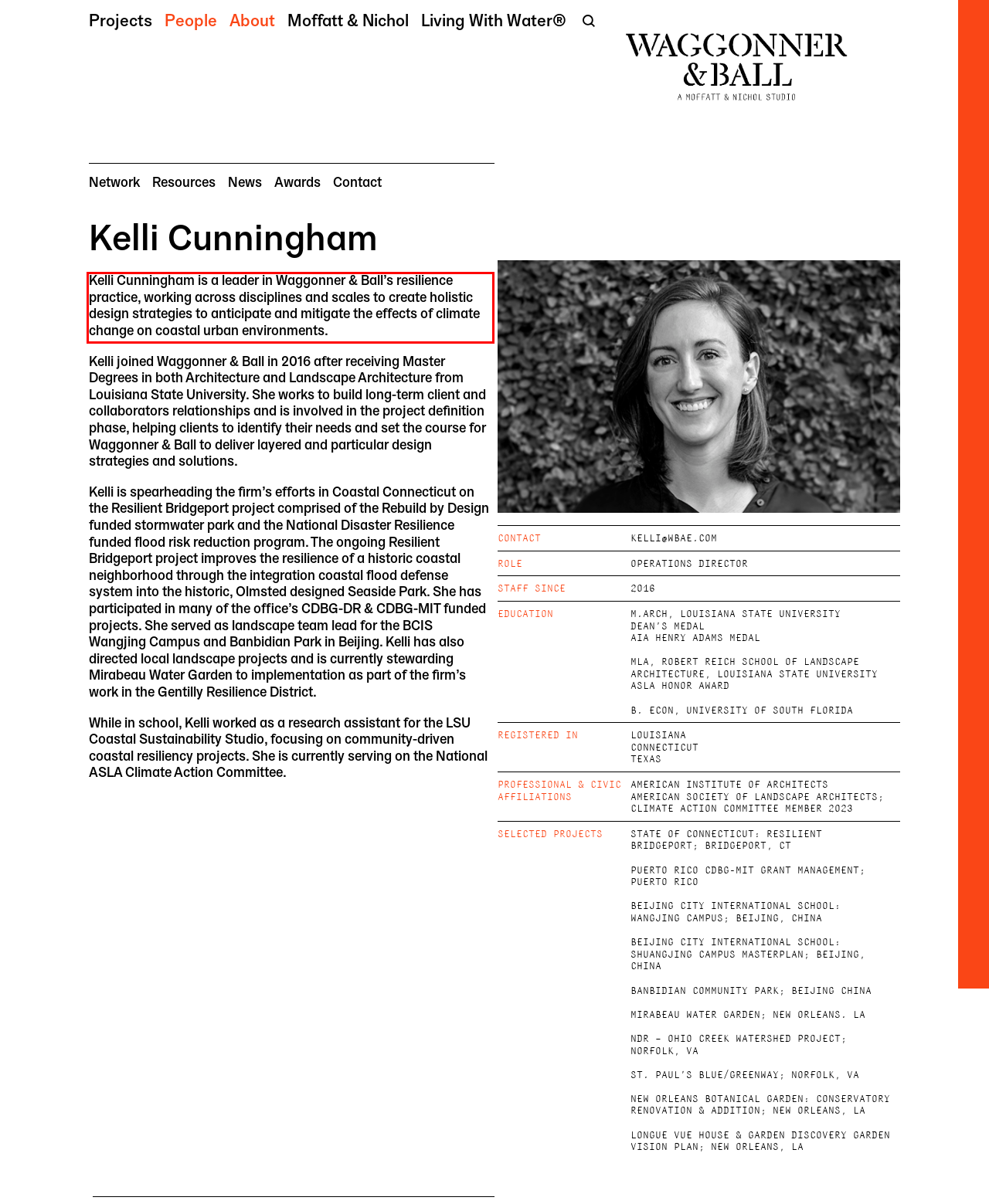Given a screenshot of a webpage, identify the red bounding box and perform OCR to recognize the text within that box.

Kelli Cunningham is a leader in Waggonner & Ball’s resilience practice, working across disciplines and scales to create holistic design strategies to anticipate and mitigate the effects of climate change on coastal urban environments.